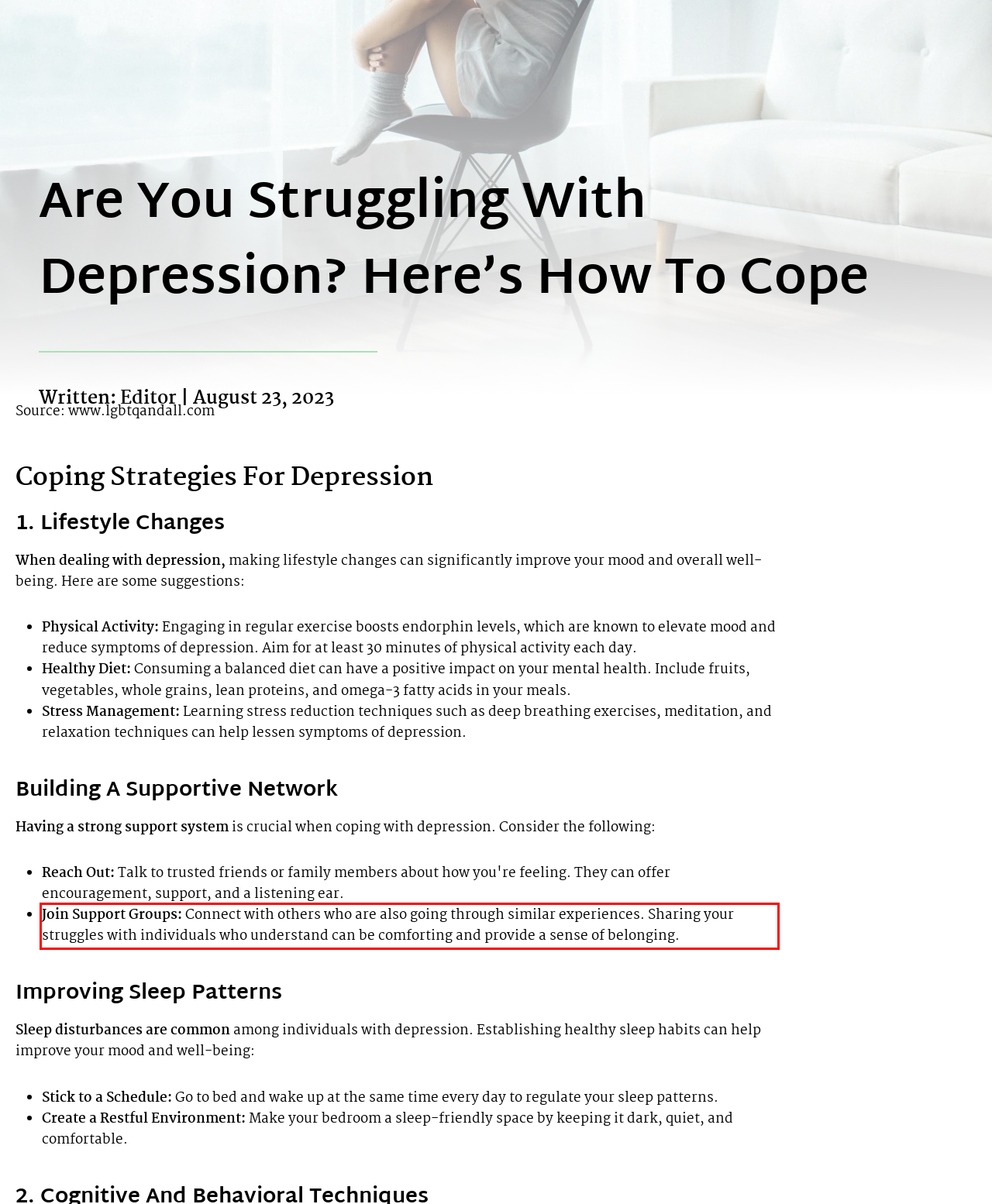You are given a webpage screenshot with a red bounding box around a UI element. Extract and generate the text inside this red bounding box.

Join Support Groups: Connect with others who are also going through similar experiences. Sharing your struggles with individuals who understand can be comforting and provide a sense of belonging.